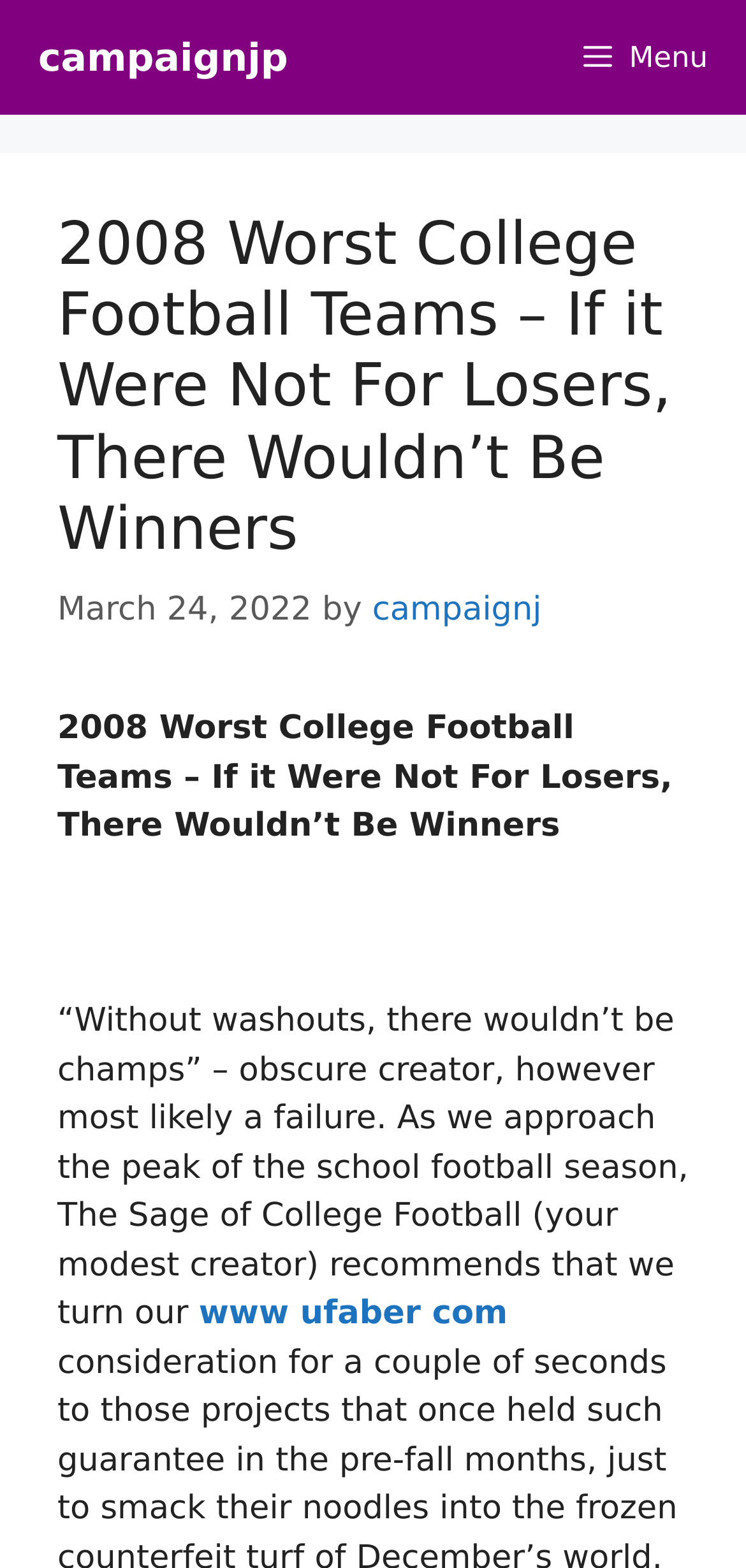Give a one-word or one-phrase response to the question: 
What is the website mentioned in the article?

www ufaber com